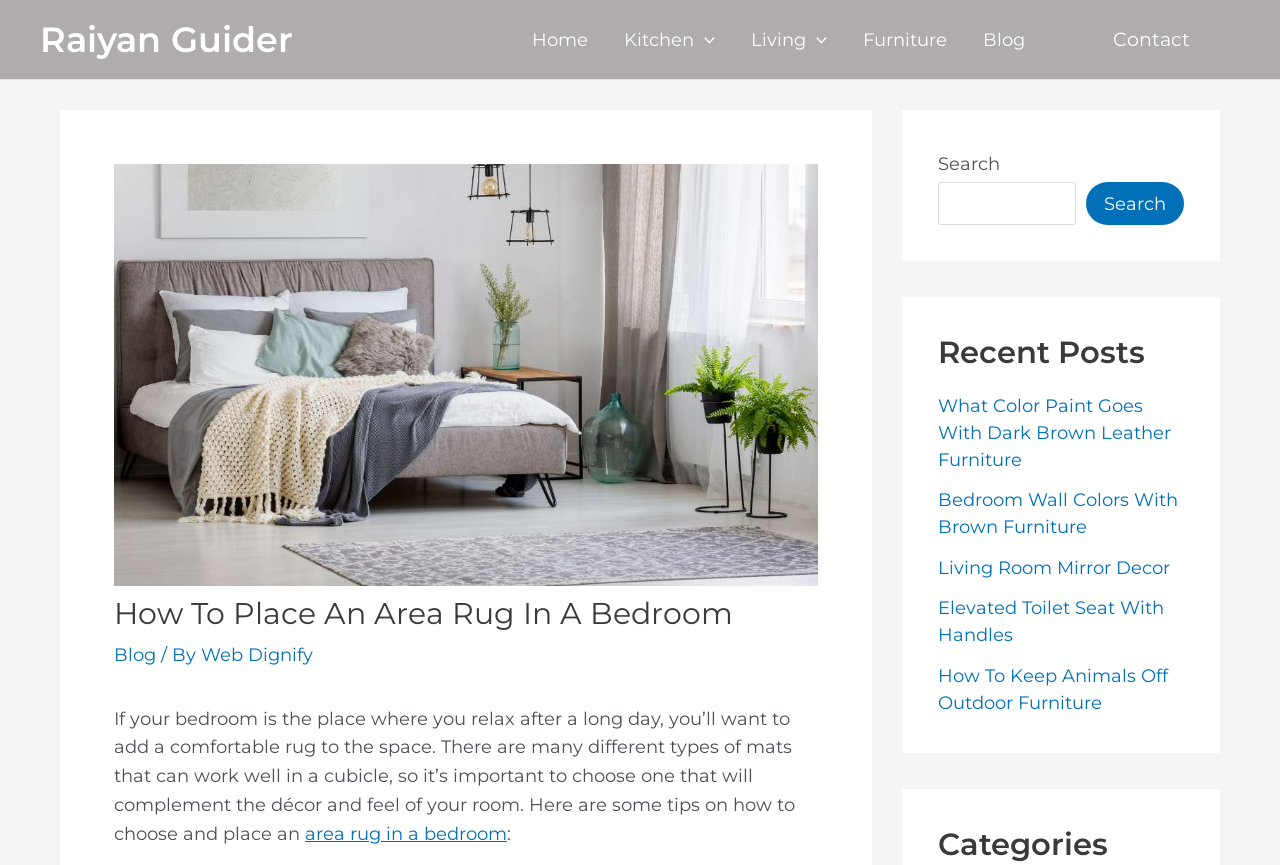Identify the bounding box for the UI element specified in this description: "parent_node: Search name="s"". The coordinates must be four float numbers between 0 and 1, formatted as [left, top, right, bottom].

[0.733, 0.21, 0.841, 0.26]